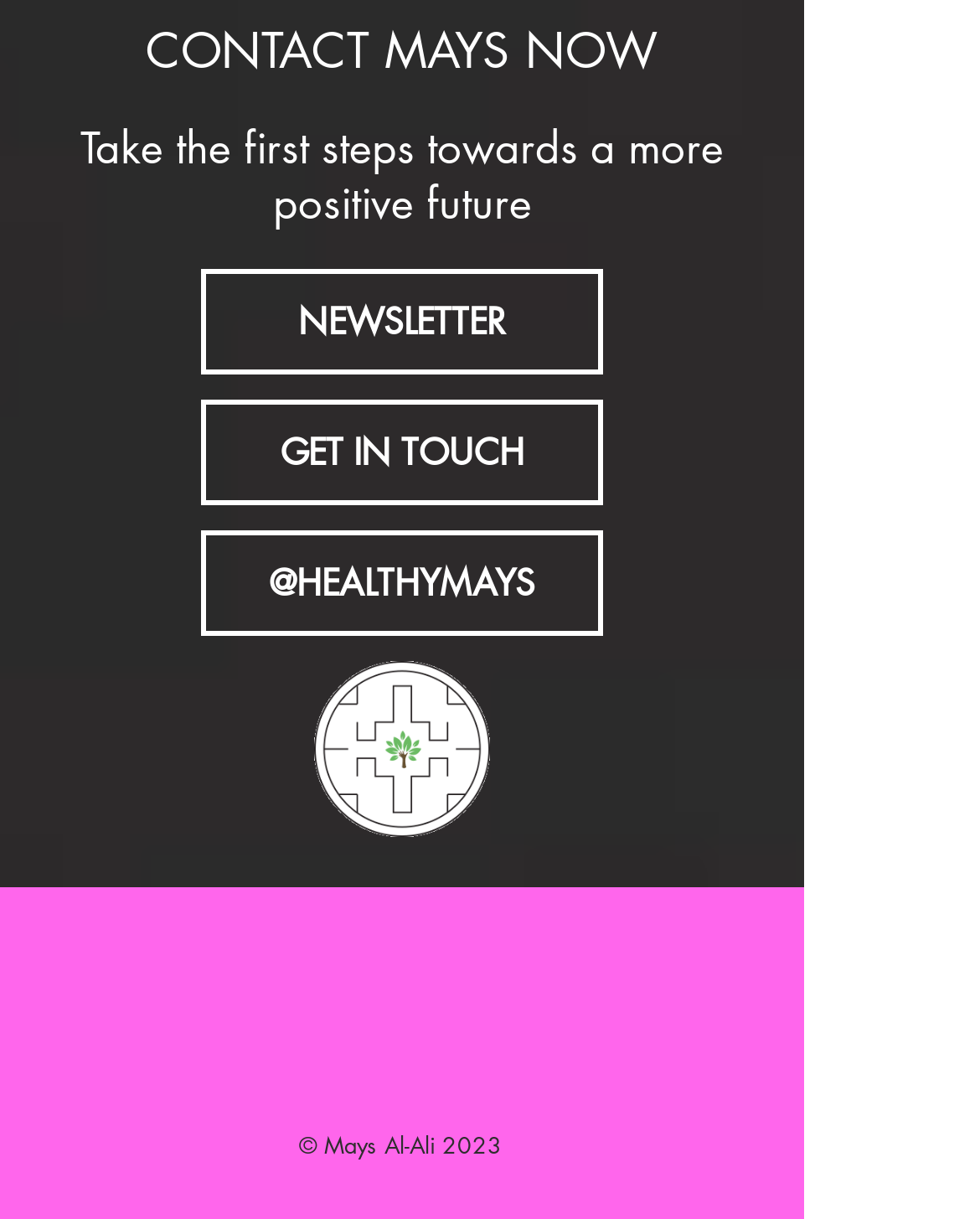Using the information in the image, could you please answer the following question in detail:
What is the name of the social media platform with the handle 'Healthymays'?

I found the link '@HEALTHYMAYS' on the webpage, and below it, there are two social media links, one for Facebook and one for Instagram. The Instagram link has the handle 'Healthymays', so the answer is Instagram.